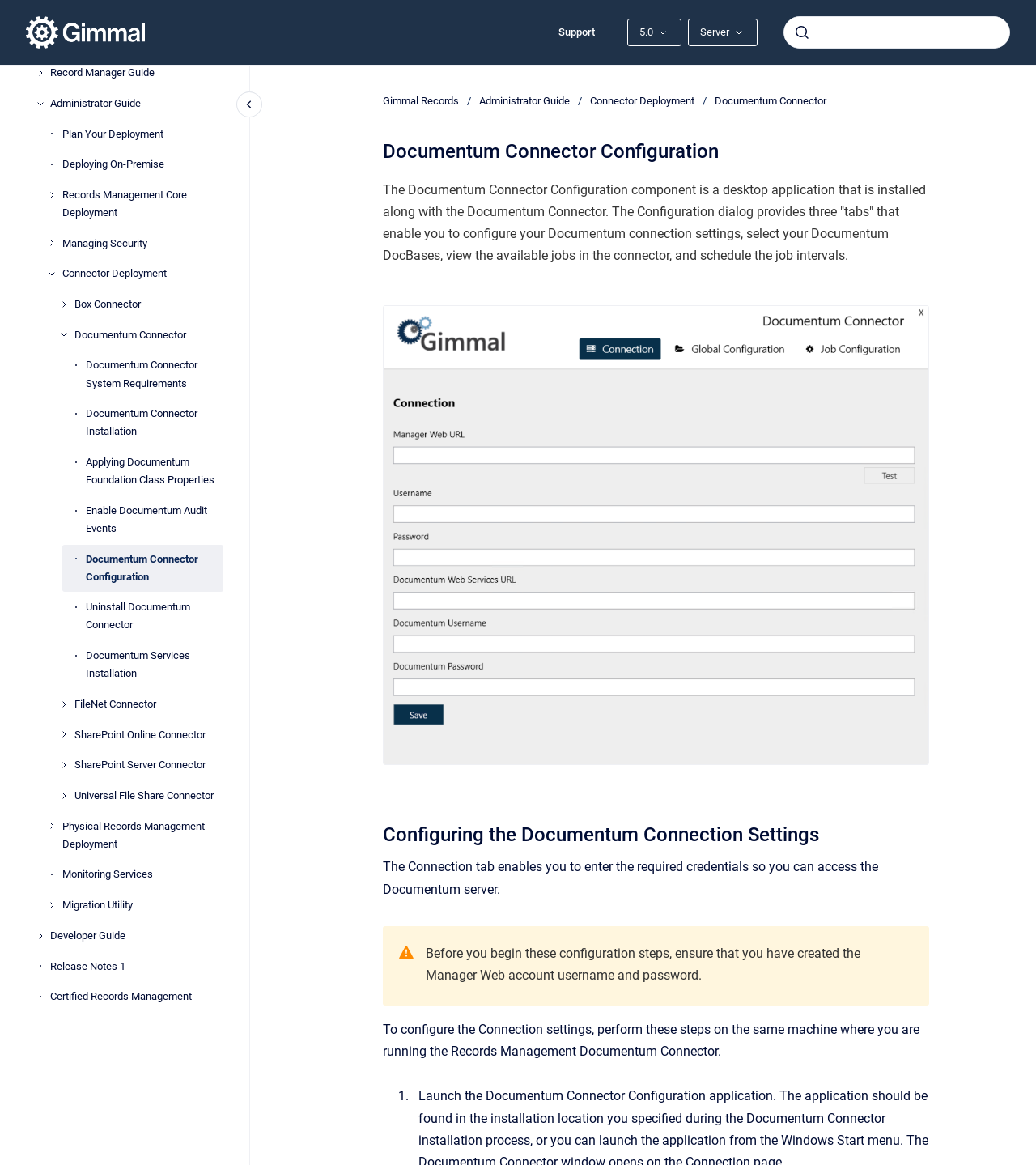How many tabs are available in the Configuration dialog?
Using the details shown in the screenshot, provide a comprehensive answer to the question.

The Configuration dialog provides three 'tabs' that enable you to configure your Documentum connection settings, select your Documentum DocBases, view the available jobs in the connector, and schedule the job intervals. This is mentioned in the webpage as a feature of the Documentum Connector Configuration component.